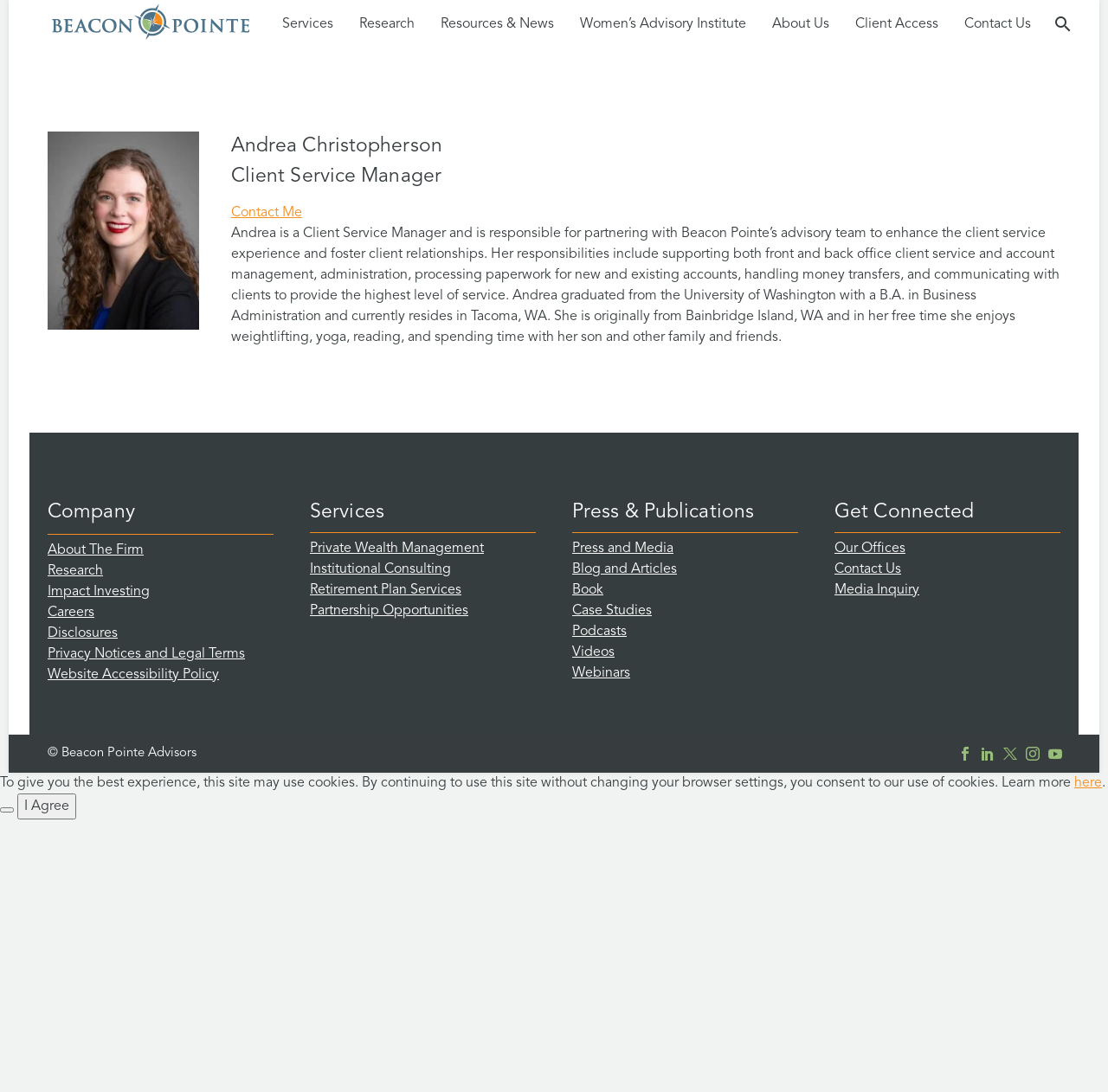Provide a thorough description of the webpage's content and layout.

This webpage is about Andrea Christopherson, a Client Service Manager at Beacon Pointe Advisors. At the top of the page, there are two images of the Beacon Pointe Advisors logo, side by side. Below the logos, there are seven navigation links: Services, Research, Resources & News, Women's Advisory Institute, About Us, Client Access, and Contact Us.

The main content of the page is an article about Andrea Christopherson, which includes a heading with her name and title, a link to contact her, and a paragraph describing her responsibilities and background. The paragraph is quite long and provides detailed information about her role and personal life.

On the left side of the page, there are three sections: Company, Services, and Press & Publications. Each section has several links to related pages, such as About The Firm, Research, Impact Investing, and Press and Media.

On the right side of the page, there is a section called Get Connected, which includes links to Our Offices, Contact Us, and Media Inquiry.

At the bottom of the page, there are several links to social media platforms, a copyright notice, and a message about the use of cookies on the site. There is also a button to agree to the use of cookies.